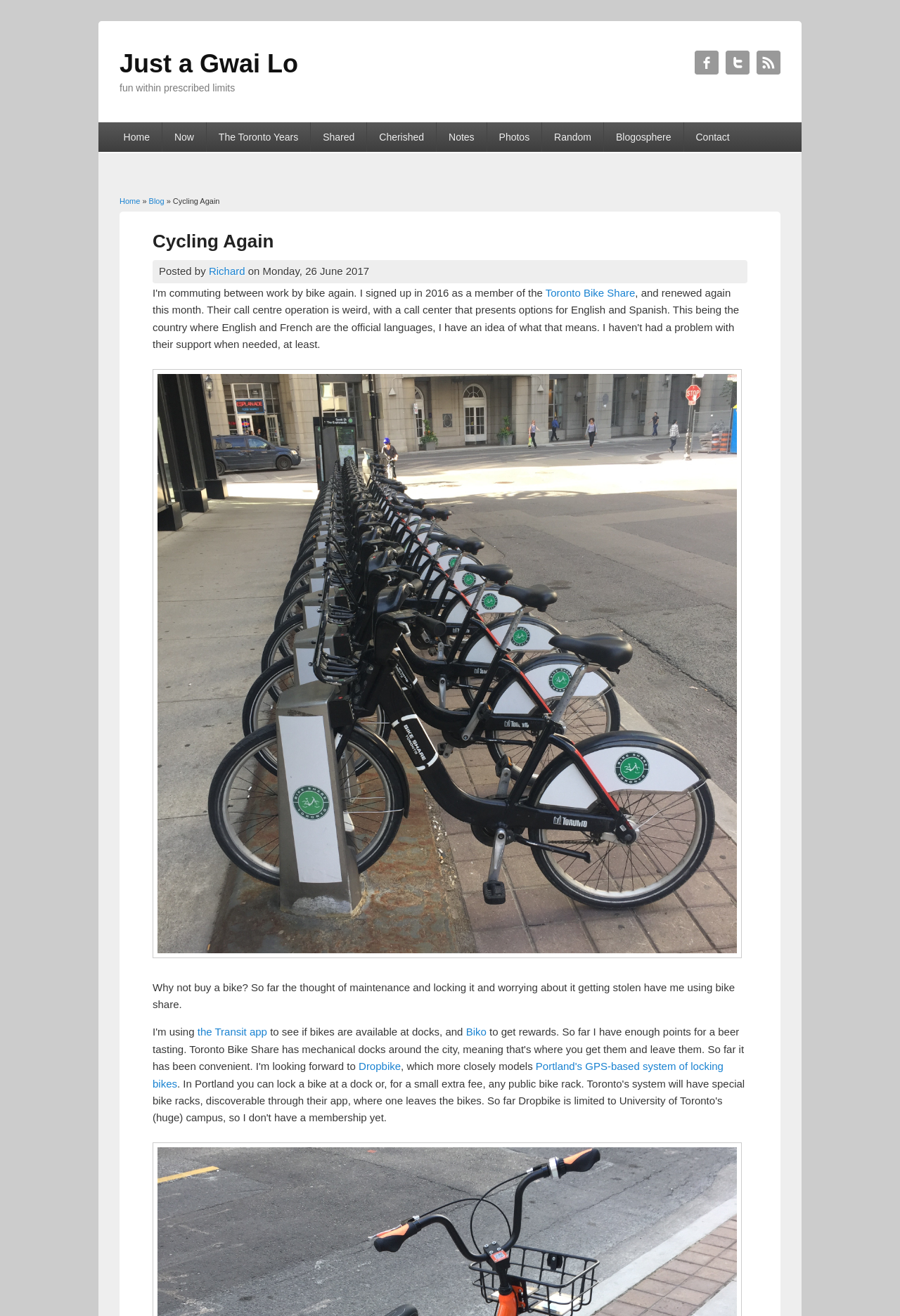Determine the bounding box for the described UI element: "Just a Gwai Lo Facebook".

[0.772, 0.038, 0.798, 0.057]